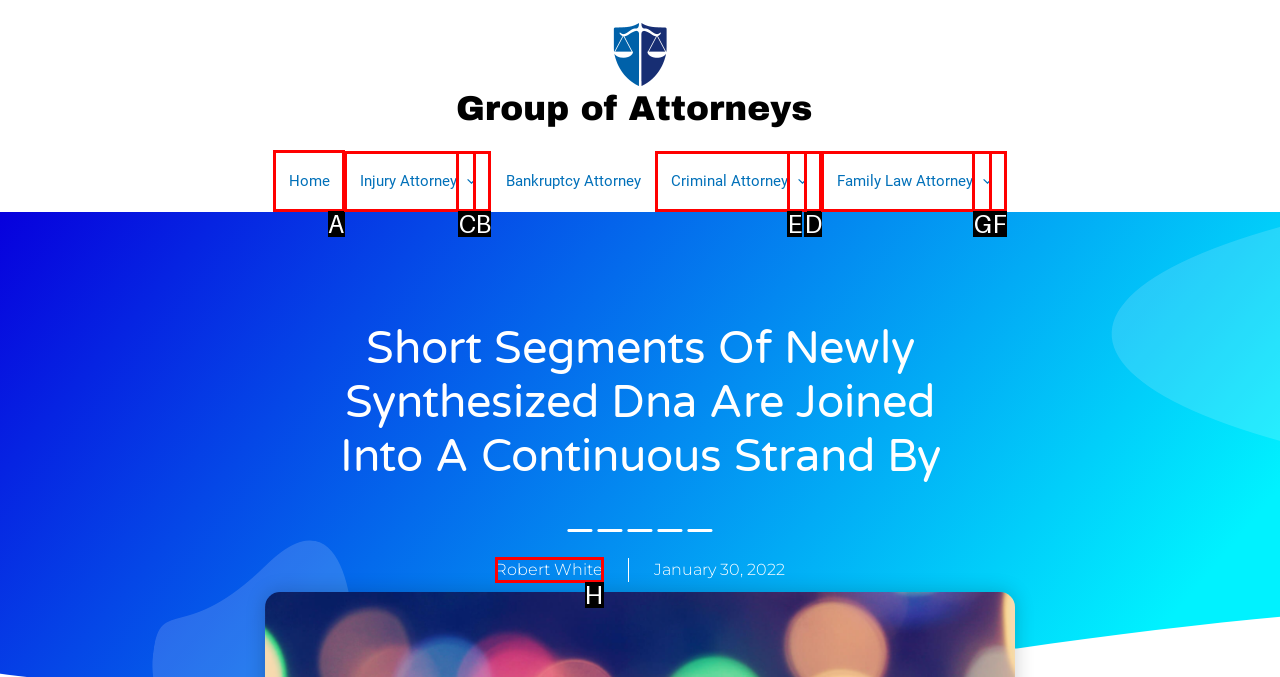For the task "Click on Home", which option's letter should you click? Answer with the letter only.

A